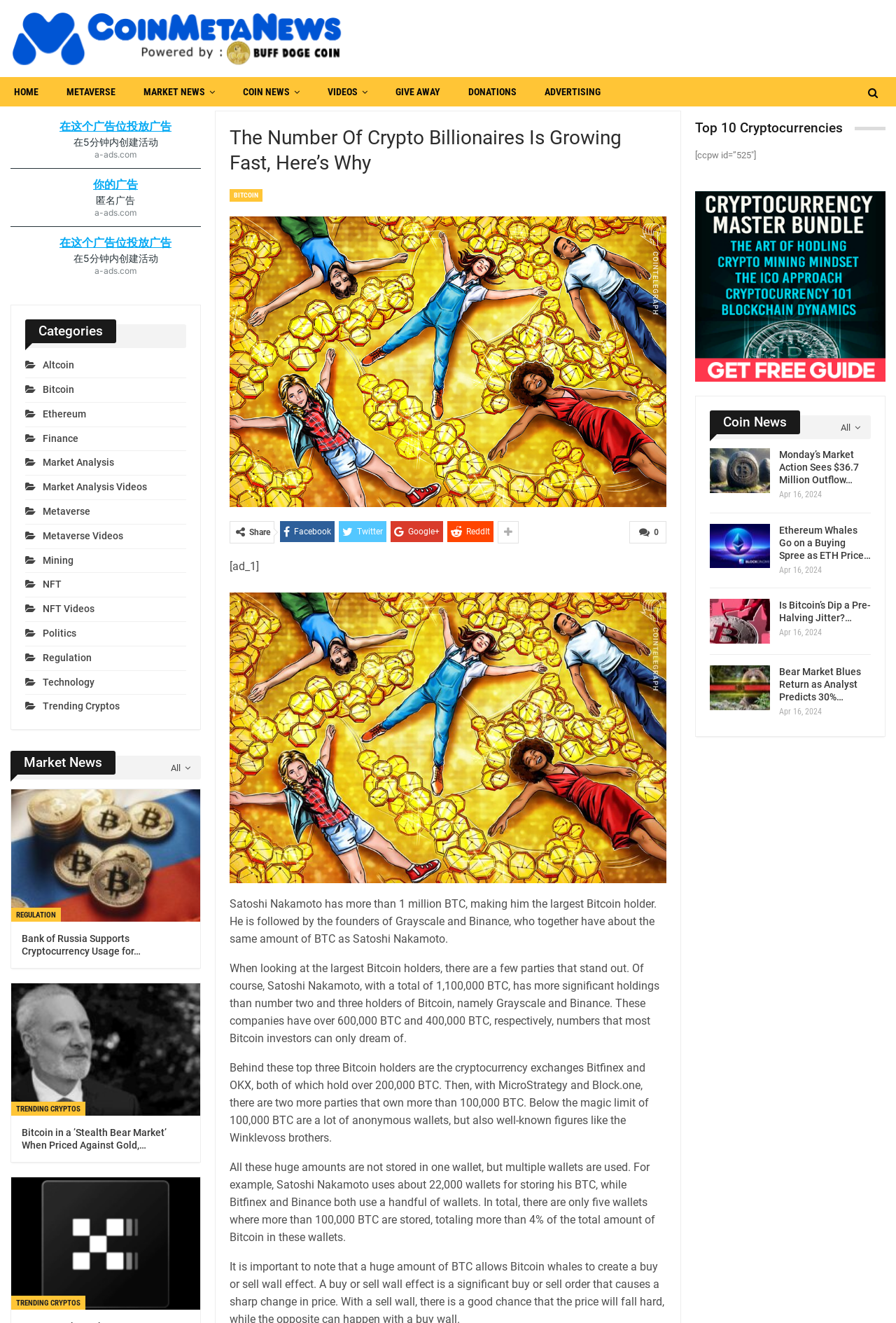Determine the bounding box coordinates of the clickable area required to perform the following instruction: "Click on the 'Free book' link". The coordinates should be represented as four float numbers between 0 and 1: [left, top, right, bottom].

[0.776, 0.212, 0.988, 0.22]